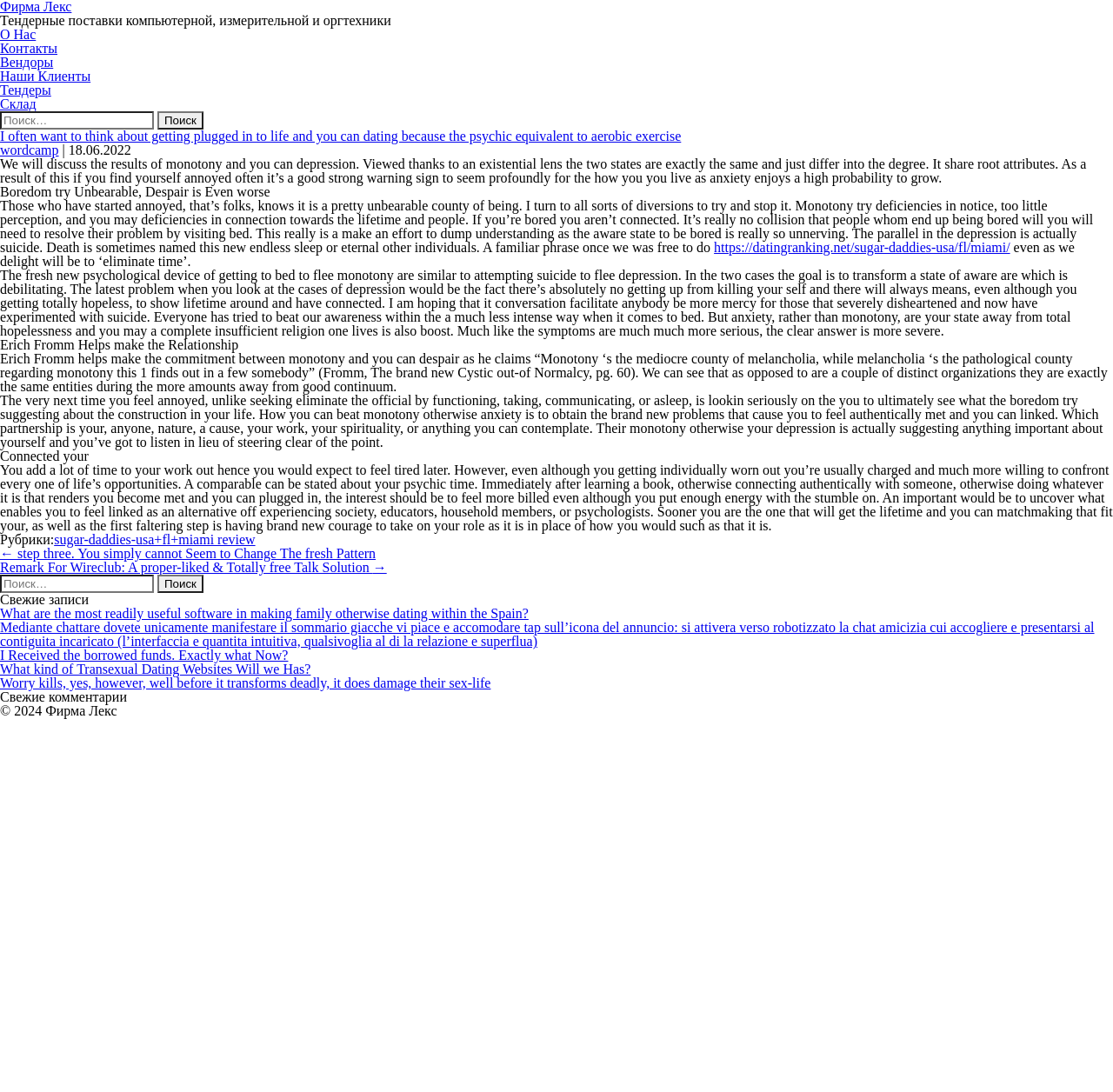Give a detailed explanation of the elements present on the webpage.

This webpage appears to be a blog or article page with a focus on personal growth, self-reflection, and relationships. At the top of the page, there is a navigation menu with links to various sections, including "О Нас" (About Us), "Контакты" (Contacts), "Вендоры" (Vendors), and others.

Below the navigation menu, there is a search bar where users can input keywords to find specific content on the website. The main content area of the page is divided into several sections, each with its own heading and text.

The first section has a heading that matches the title of the webpage, "I often want to think about getting plugged in to life and you can dating because the psychic equivalent to aerobic exercise." This section discusses the importance of self-reflection and connection in life, using analogies from exercise and sports.

The next section is titled "Boredom is Unbearable, Despair is Even worse" and explores the similarities between boredom and depression, highlighting the importance of addressing the root causes of these feelings.

The following sections continue to discuss various aspects of personal growth, relationships, and self-awareness, with headings such as "Erich Fromm Makes the Connection" and "Connected Your." These sections include quotes and references to philosophical and psychological concepts.

At the bottom of the page, there are additional sections, including a footer with links to related articles, a section titled "Свежие записи" (Recent Posts), and a section titled "Свежие комментарии" (Recent Comments). The page also includes a copyright notice at the very bottom.

Throughout the page, there are no images, but the text is organized in a clear and readable format, with headings and paragraphs that guide the reader through the content.